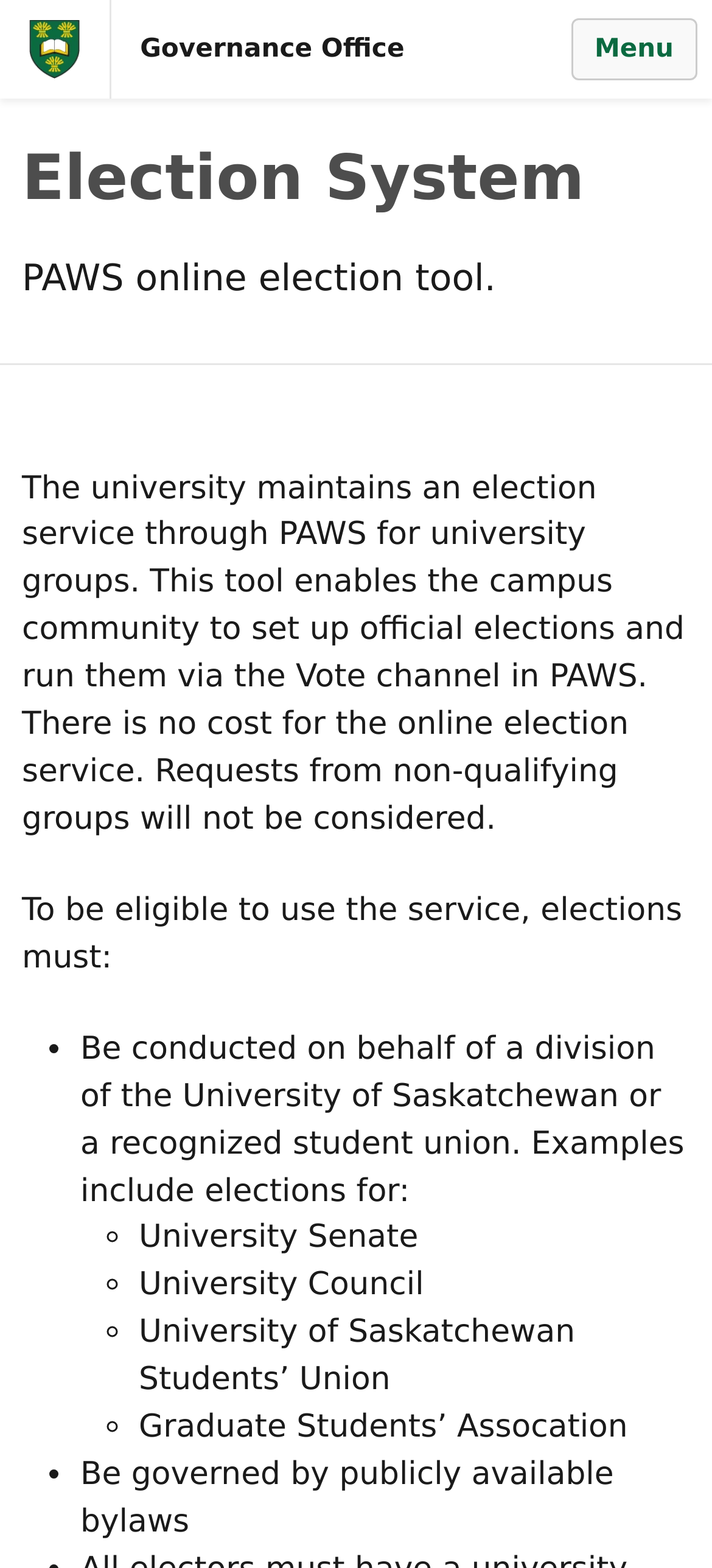Please locate the UI element described by "Skip to main content" and provide its bounding box coordinates.

[0.008, 0.036, 0.569, 0.084]